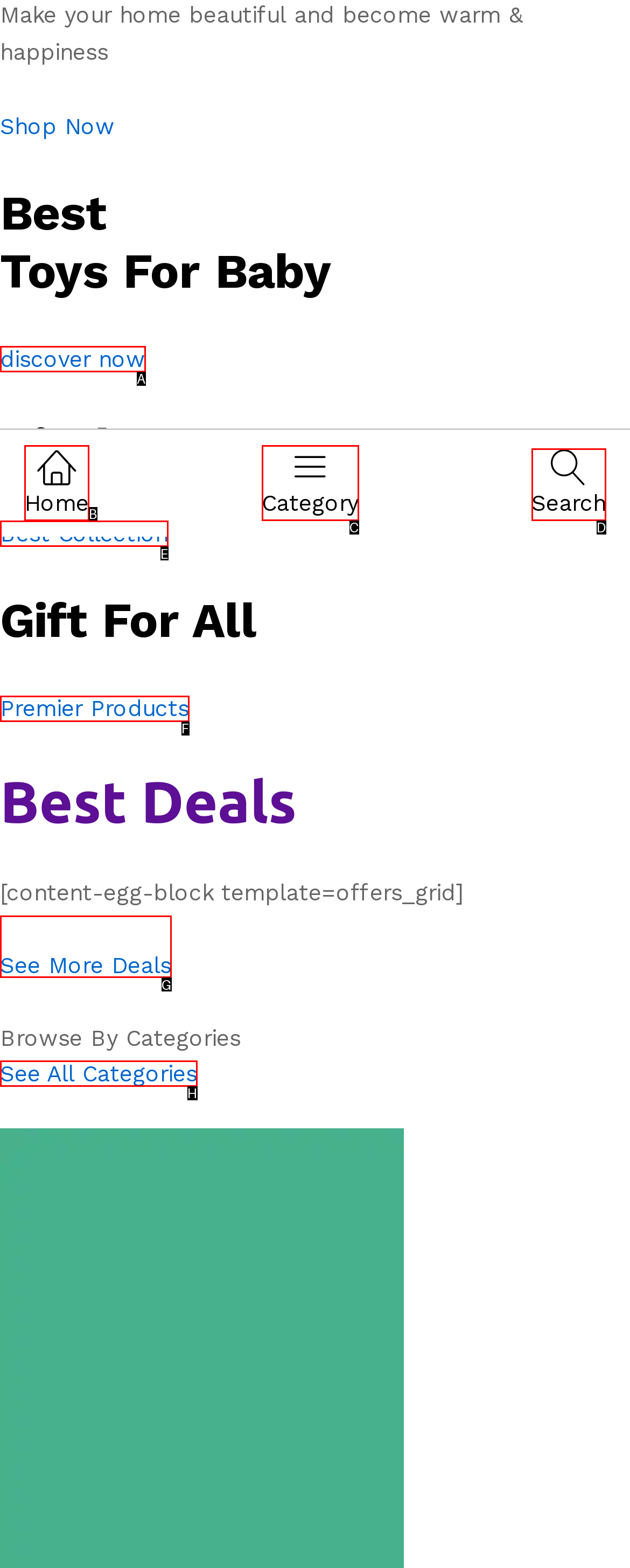Assess the description: discover now and select the option that matches. Provide the letter of the chosen option directly from the given choices.

A